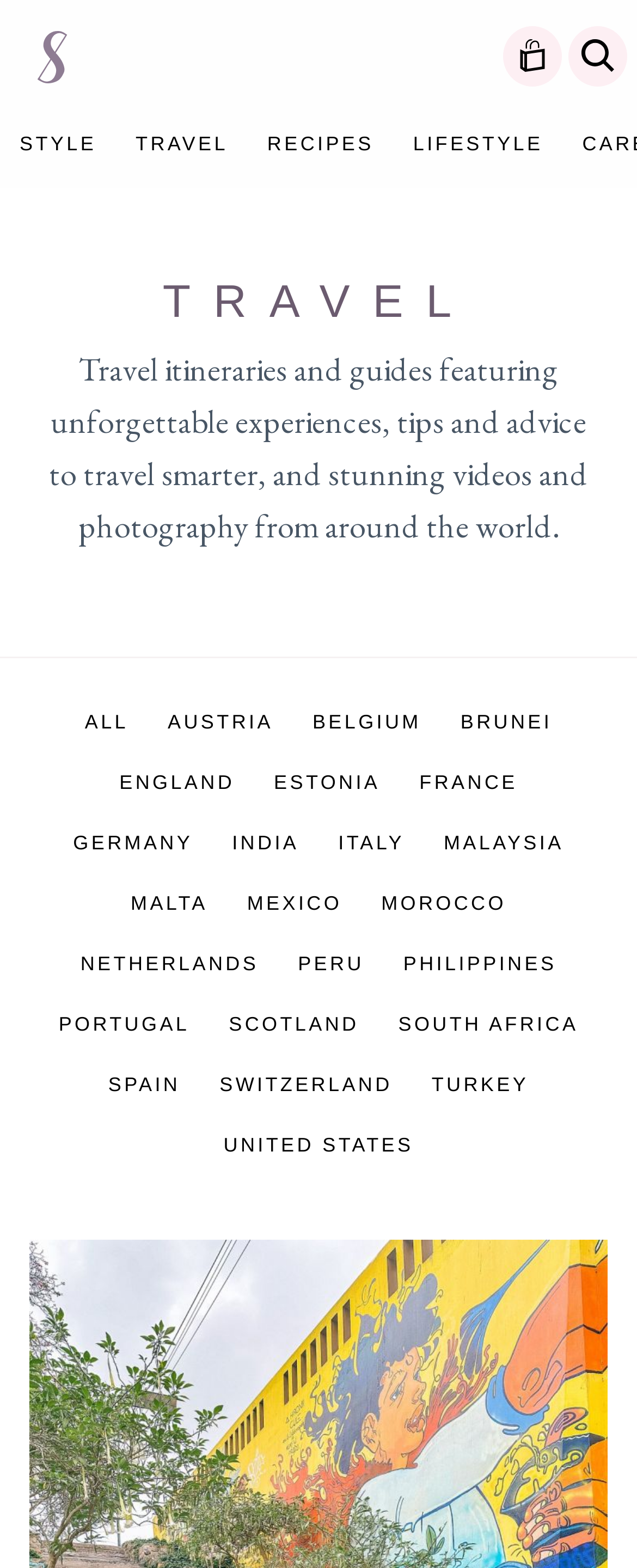Please determine the bounding box coordinates of the element to click in order to execute the following instruction: "Go to the Shop". The coordinates should be four float numbers between 0 and 1, specified as [left, top, right, bottom].

[0.79, 0.017, 0.882, 0.055]